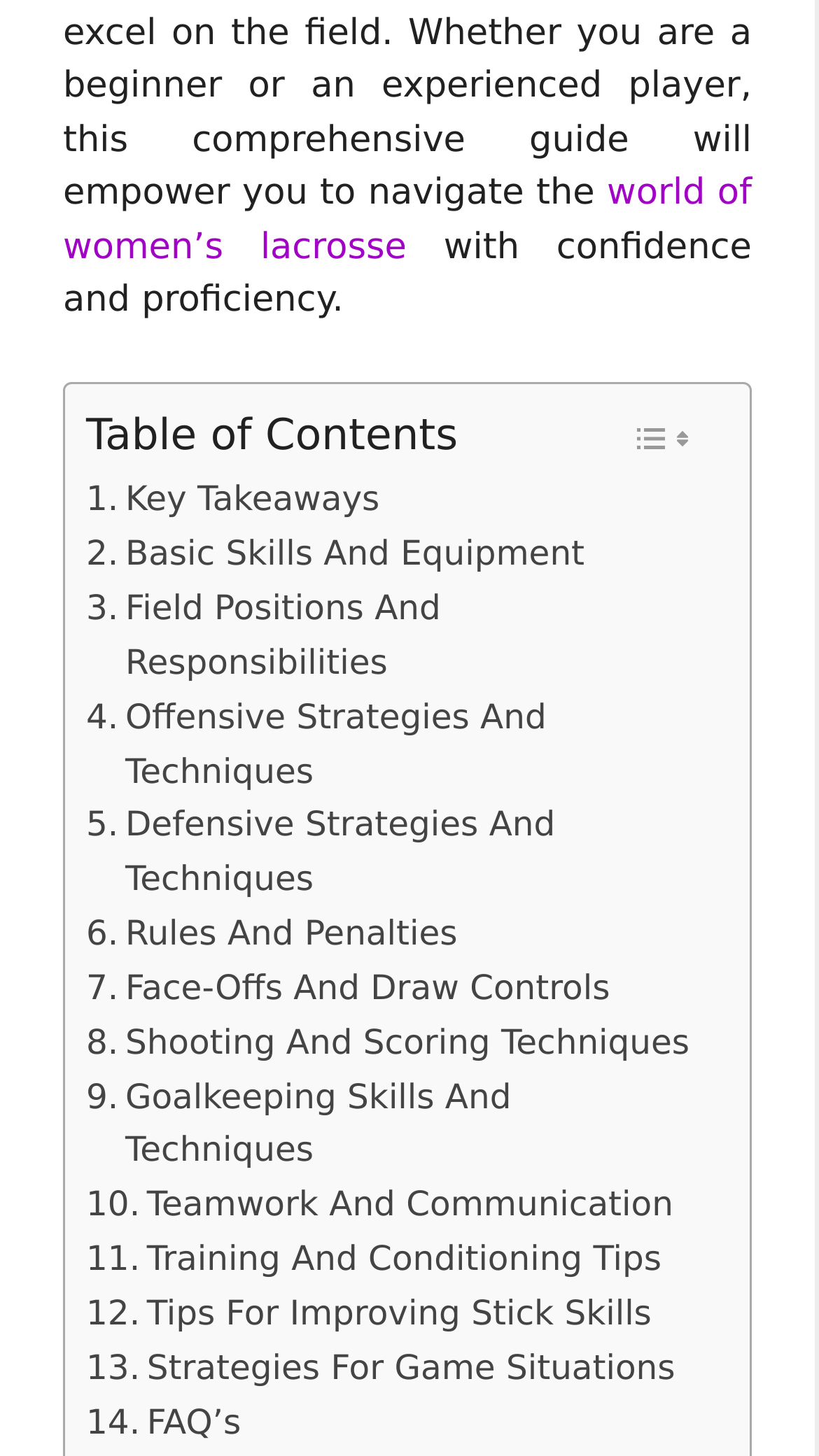How many subtopics are listed in the table of contents?
From the image, respond using a single word or phrase.

14